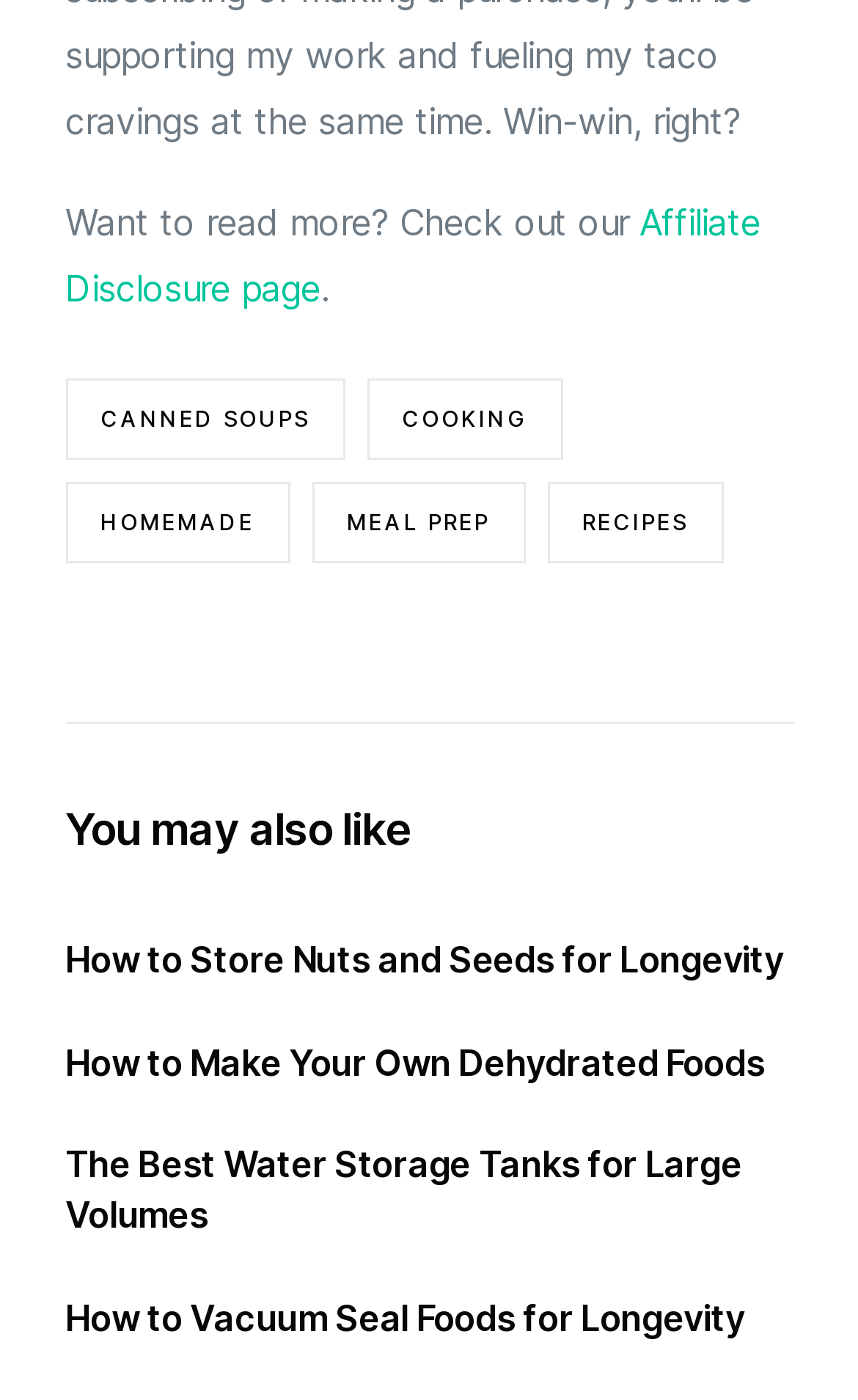Specify the bounding box coordinates of the element's region that should be clicked to achieve the following instruction: "Read the article on How to Store Nuts and Seeds for Longevity". The bounding box coordinates consist of four float numbers between 0 and 1, in the format [left, top, right, bottom].

[0.076, 0.669, 0.912, 0.701]